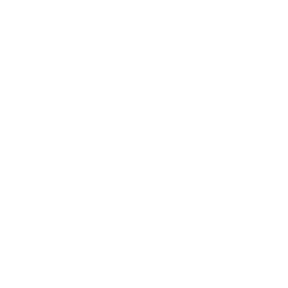What is the purpose of the gallery?
Please ensure your answer to the question is detailed and covers all necessary aspects.

The purpose of the gallery is to engage users because the caption states that the gallery emphasizes user engagement, which implies that the gallery is designed to interact with users and encourage them to explore the offerings.